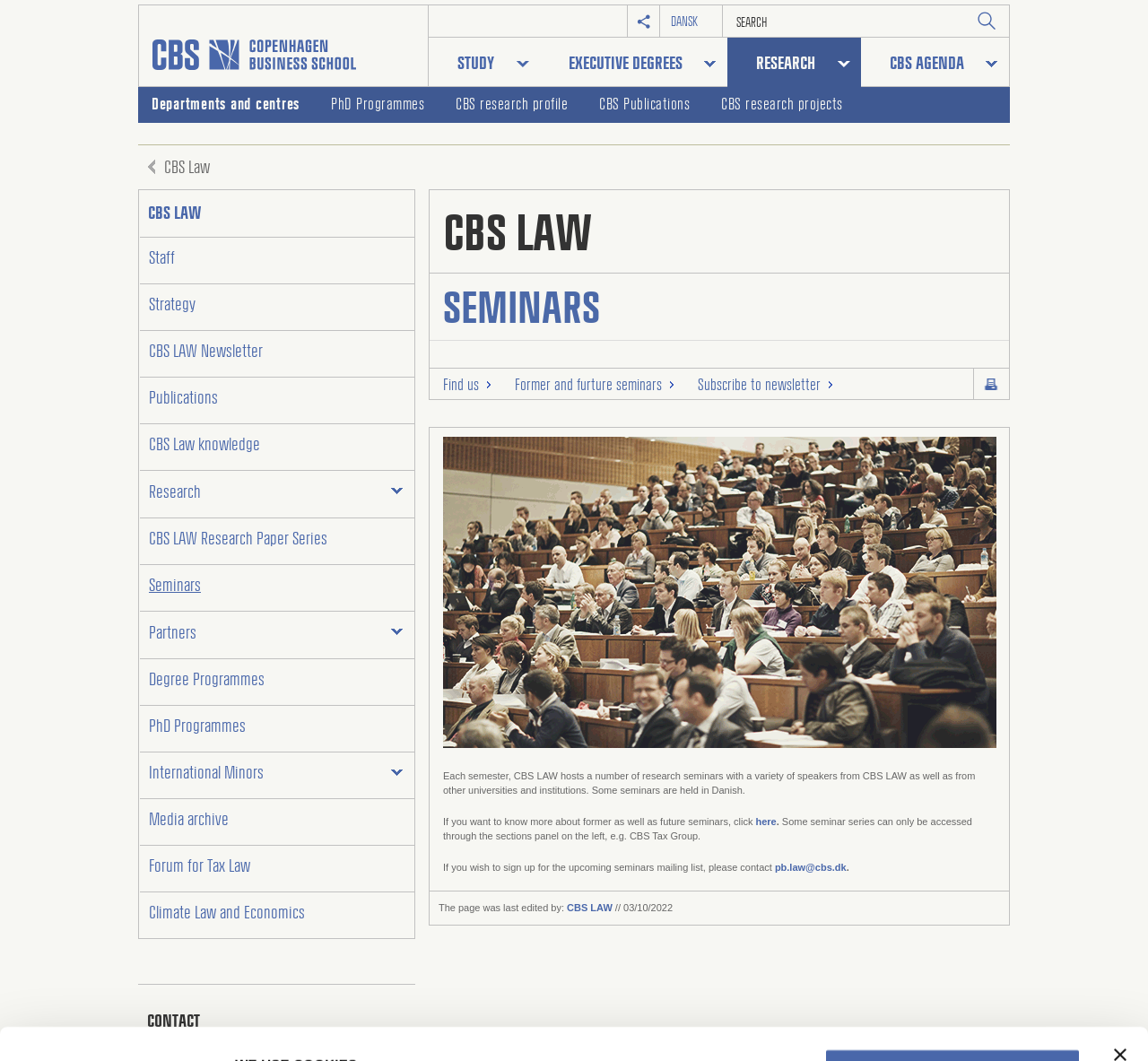Identify the bounding box for the described UI element: "CBS LAW Research Paper Series".

[0.122, 0.499, 0.357, 0.517]